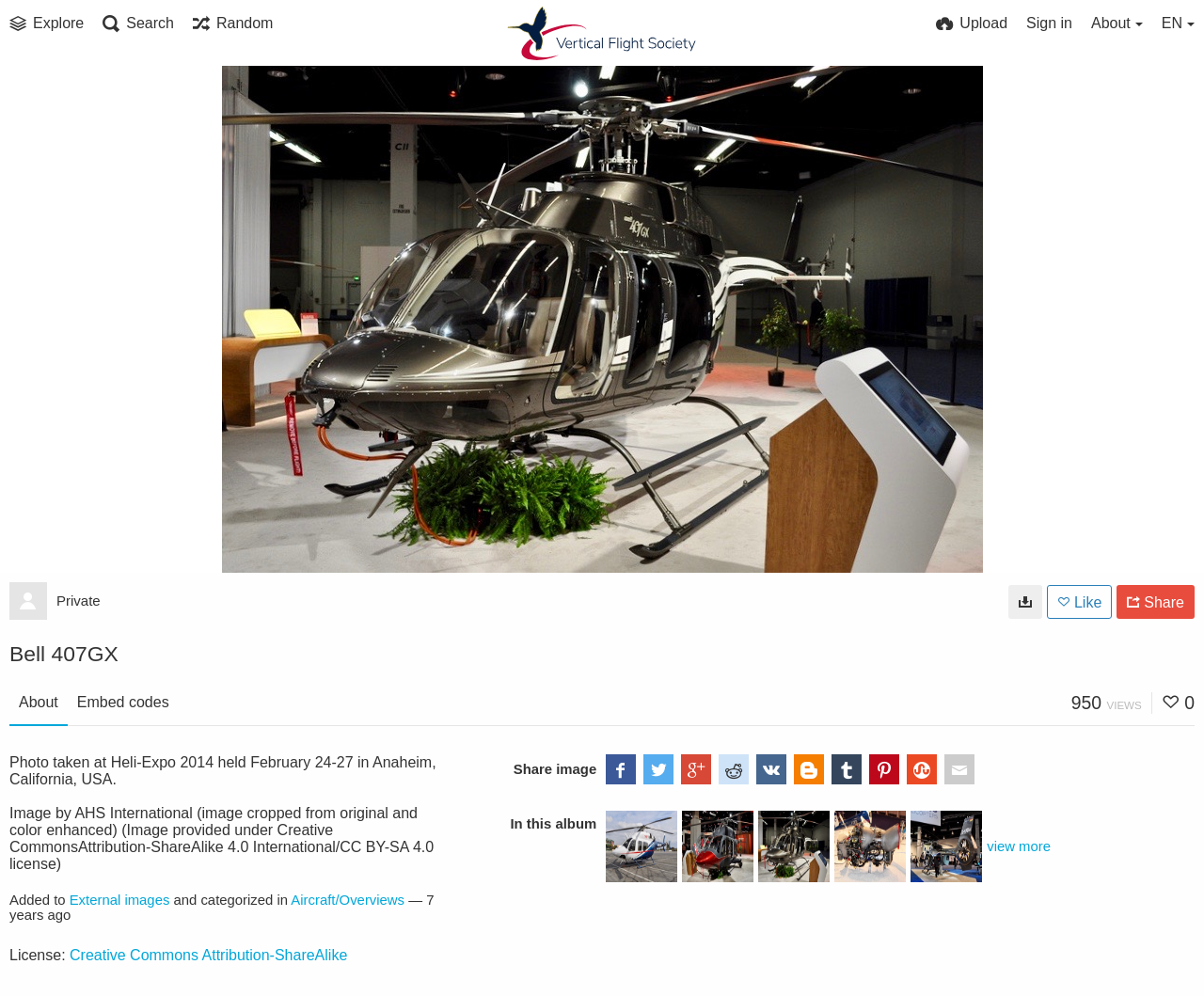How many sharing options are available for the image?
Refer to the image and respond with a one-word or short-phrase answer.

10